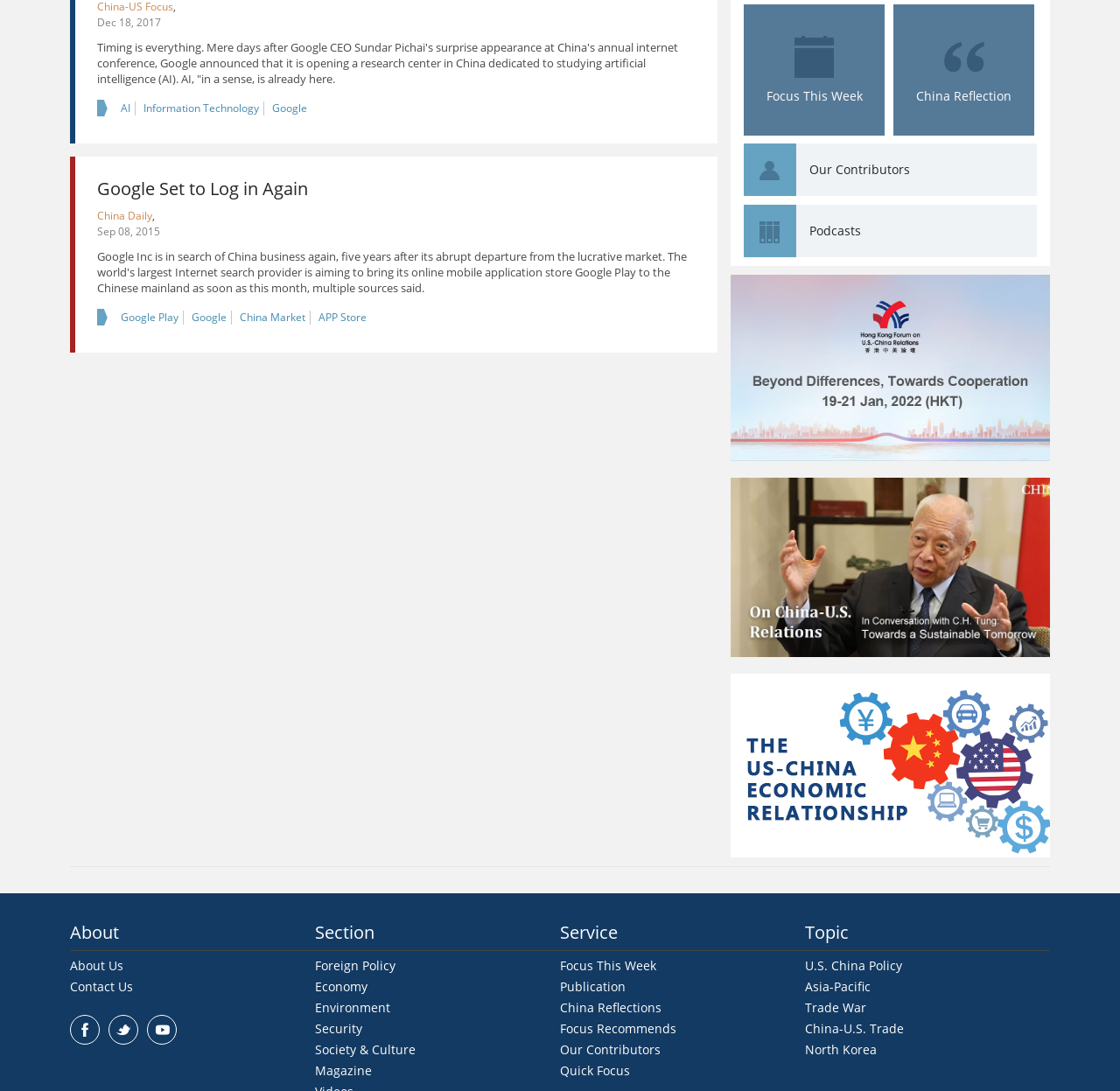Please identify the bounding box coordinates of the clickable element to fulfill the following instruction: "Visit the China Daily website". The coordinates should be four float numbers between 0 and 1, i.e., [left, top, right, bottom].

[0.087, 0.191, 0.136, 0.204]